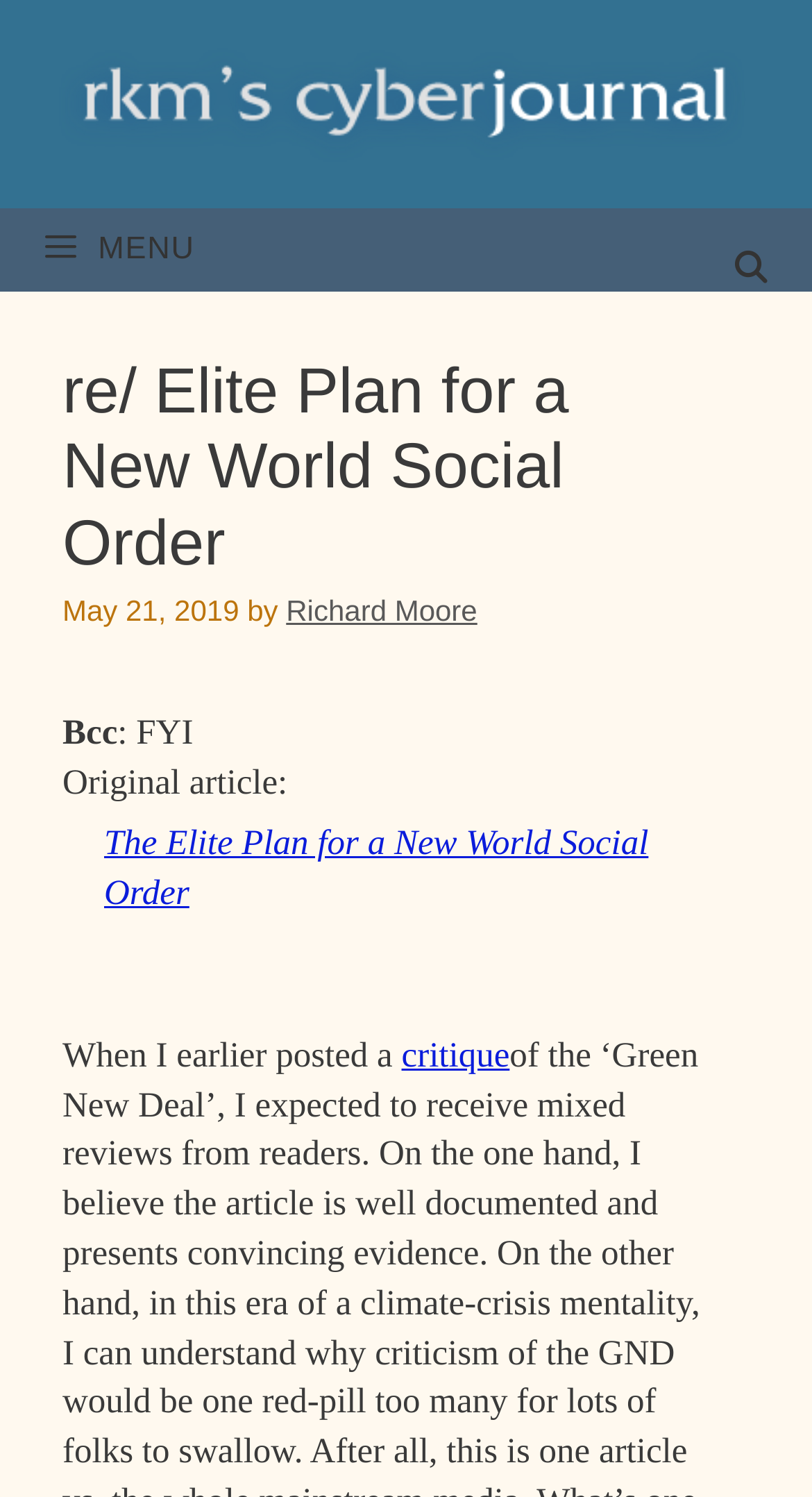Provide the bounding box for the UI element matching this description: "Menu".

[0.0, 0.138, 1.0, 0.194]